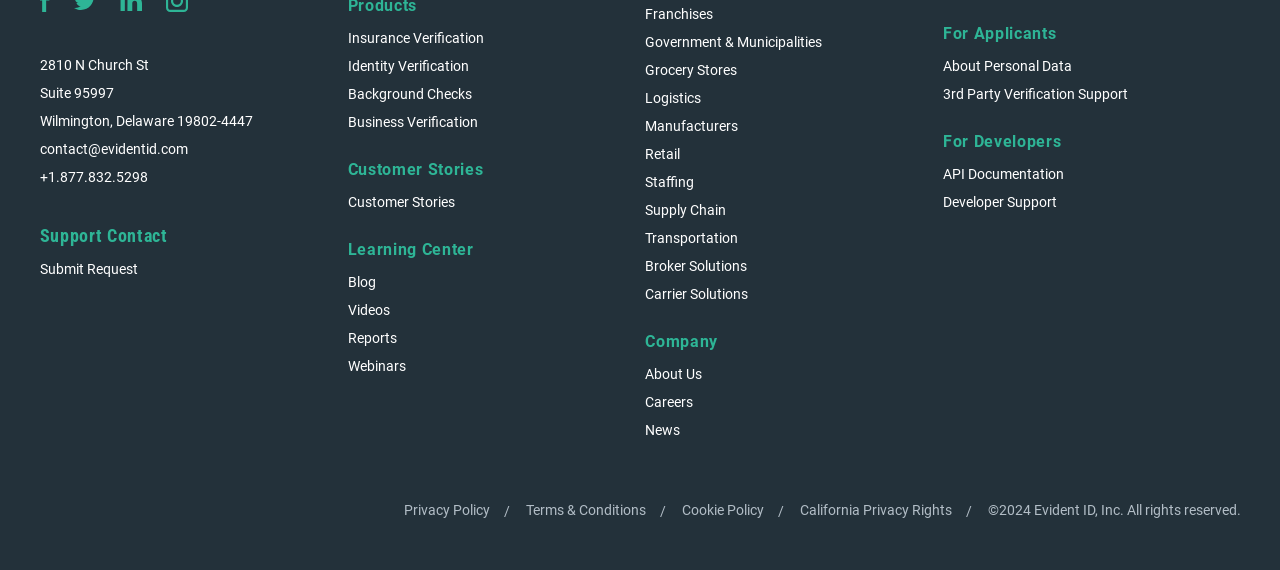Locate the bounding box coordinates of the clickable region to complete the following instruction: "Contact support."

[0.031, 0.248, 0.146, 0.276]